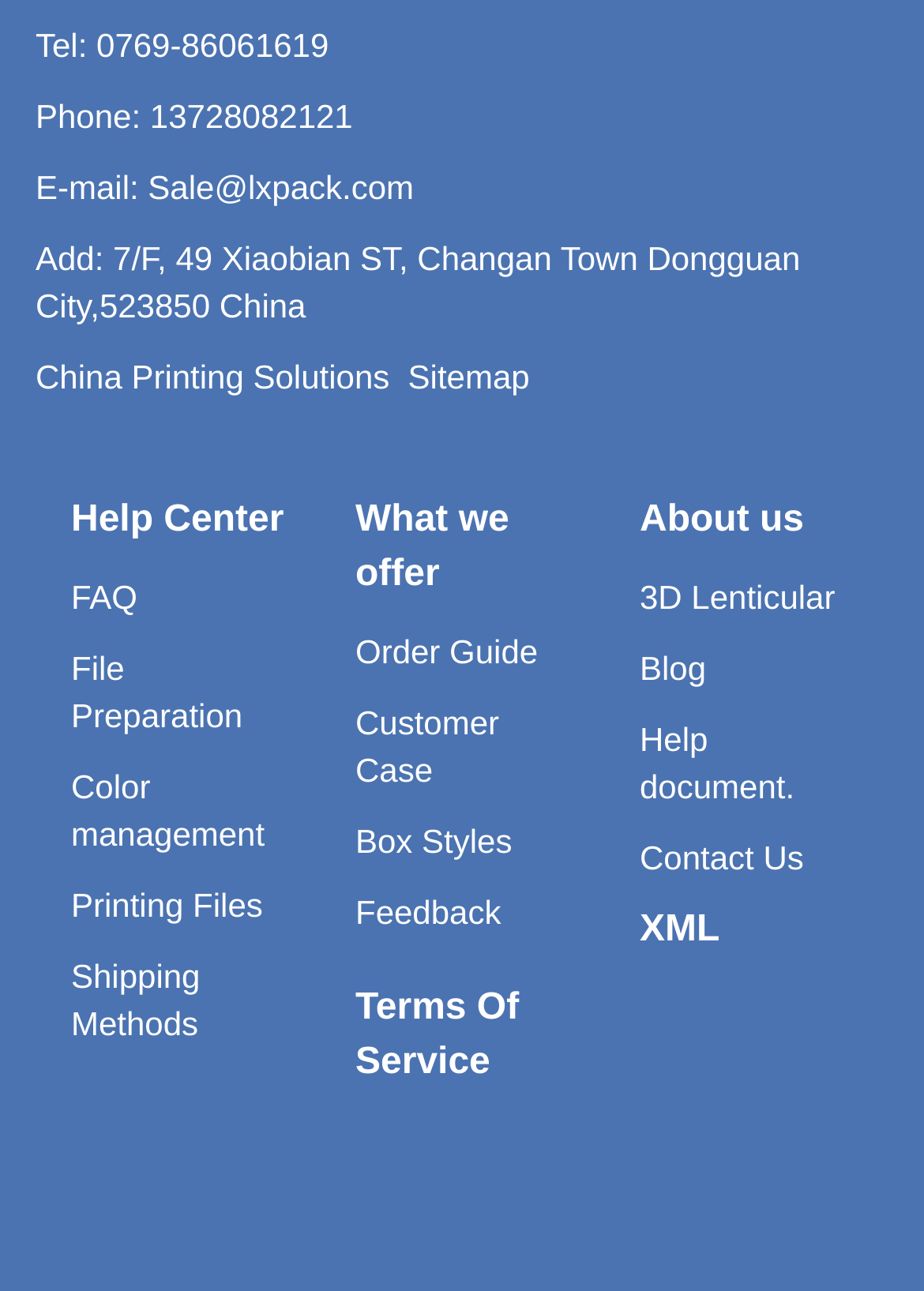Identify the bounding box coordinates for the UI element mentioned here: "What we offer". Provide the coordinates as four float values between 0 and 1, i.e., [left, top, right, bottom].

[0.385, 0.387, 0.551, 0.46]